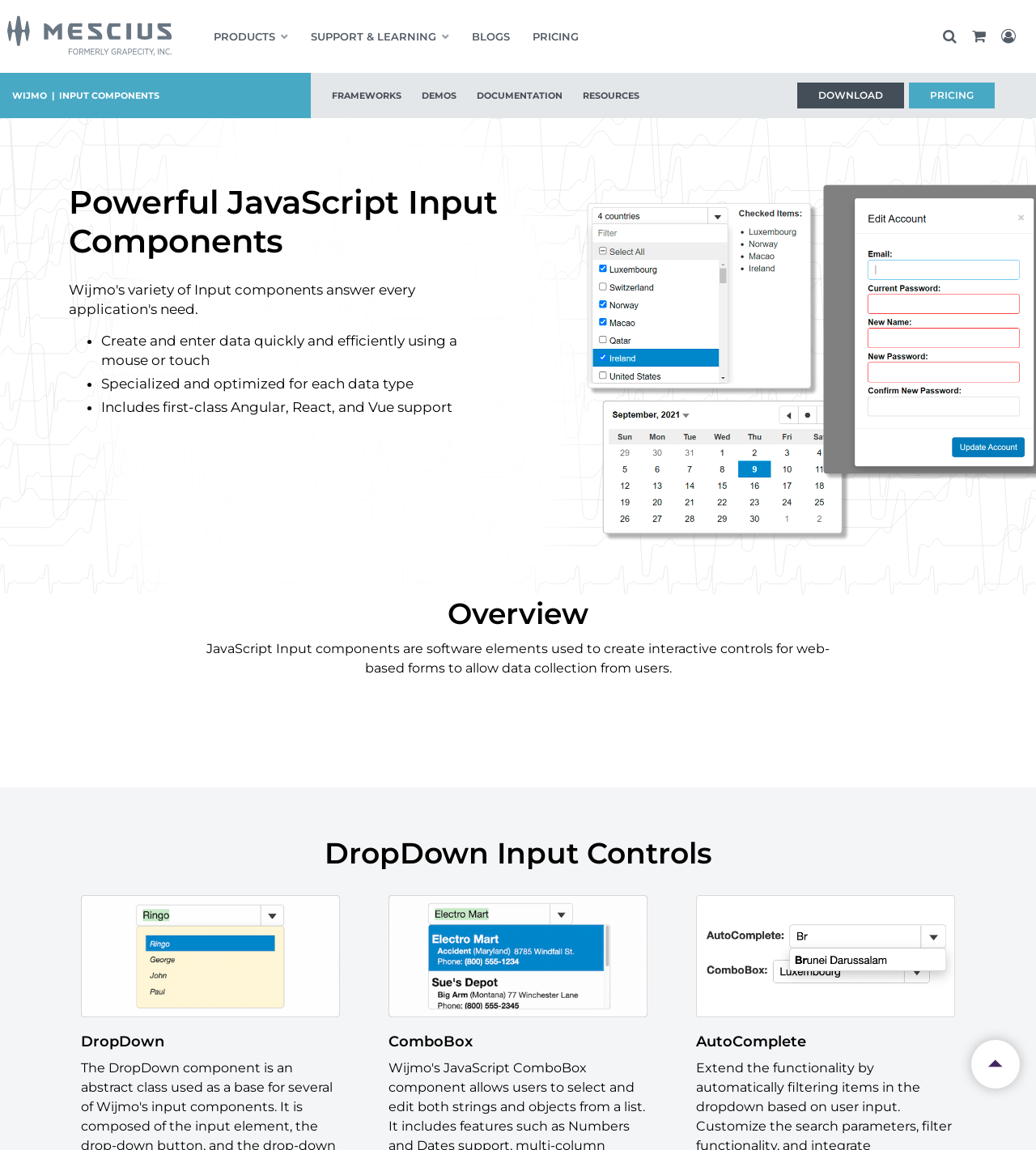Generate a comprehensive description of the webpage content.

The webpage is about Wijmo's JavaScript Input Components, with a focus on their variety and optimization for different data types. At the top left, there is a logo of MESCIUS, accompanied by a link to MESCIUS. Below the logo, there are several navigation links, including PRODUCTS, SUPPORT & LEARNING, BLOGS, and PRICING. 

On the top right, there are two social media links, and a link to WIJMO, followed by a separator and a link to INPUT COMPONENTS. Below this, there are more navigation links, including FRAMEWORKS, DEMOS, DOCUMENTATION, RESOURCES, DOWNLOAD, and PRICING.

The main content of the page is divided into three sections. The first section has a heading "Powerful JavaScript Input Components" and lists three key features of these components: creating and entering data quickly and efficiently, being specialized and optimized for each data type, and including first-class Angular, React, and Vue support.

The second section has a heading "Overview" and provides a brief description of JavaScript Input components, explaining that they are software elements used to create interactive controls for web-based forms to collect data from users.

The third section has a heading "DropDown Input Controls" and lists two types of input controls: ComboBox and AutoComplete. 

At the bottom right of the page, there is a "Back to top" button.